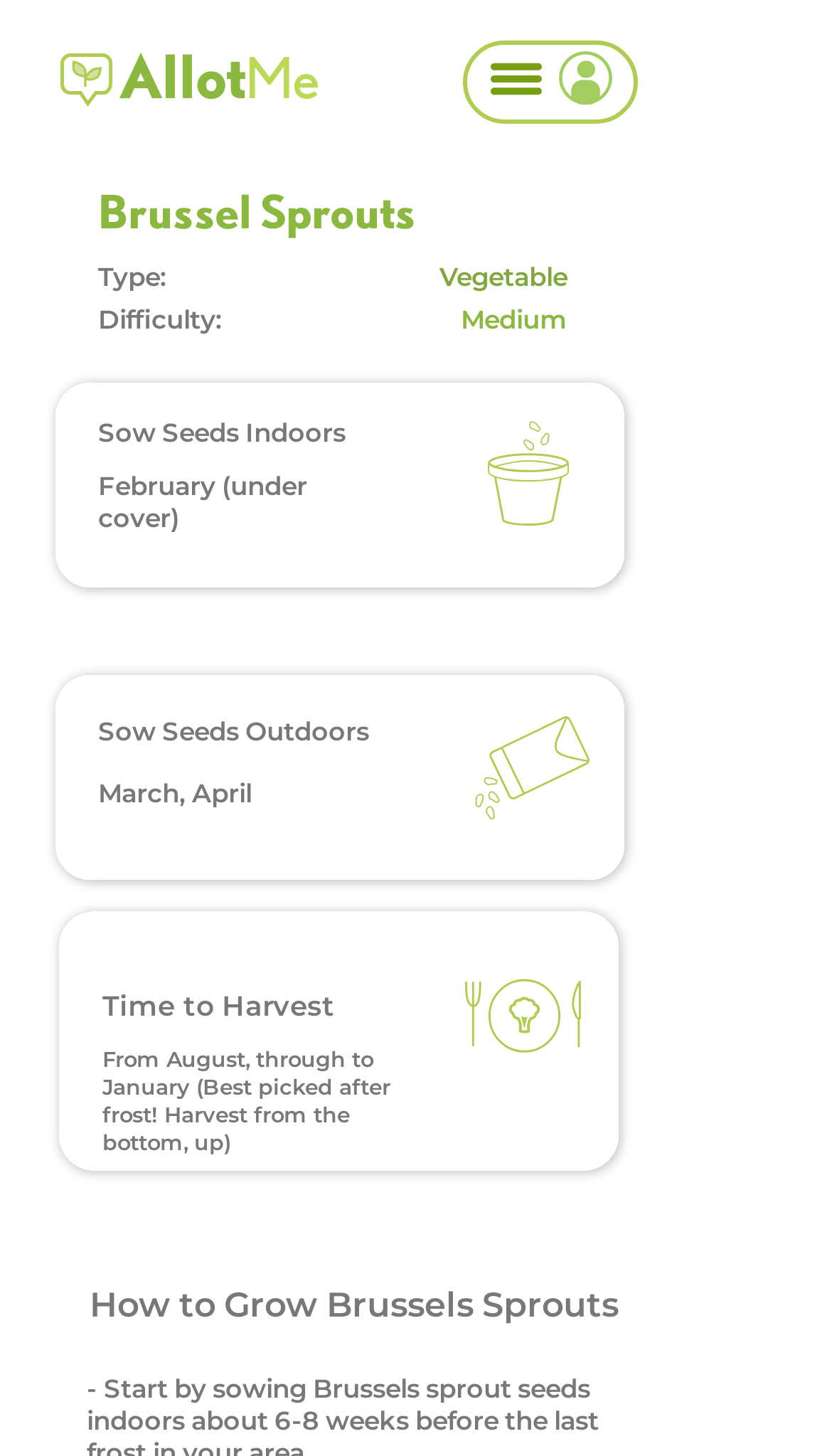When is the best time to harvest Brussels Sprouts?
Give a one-word or short-phrase answer derived from the screenshot.

After frost